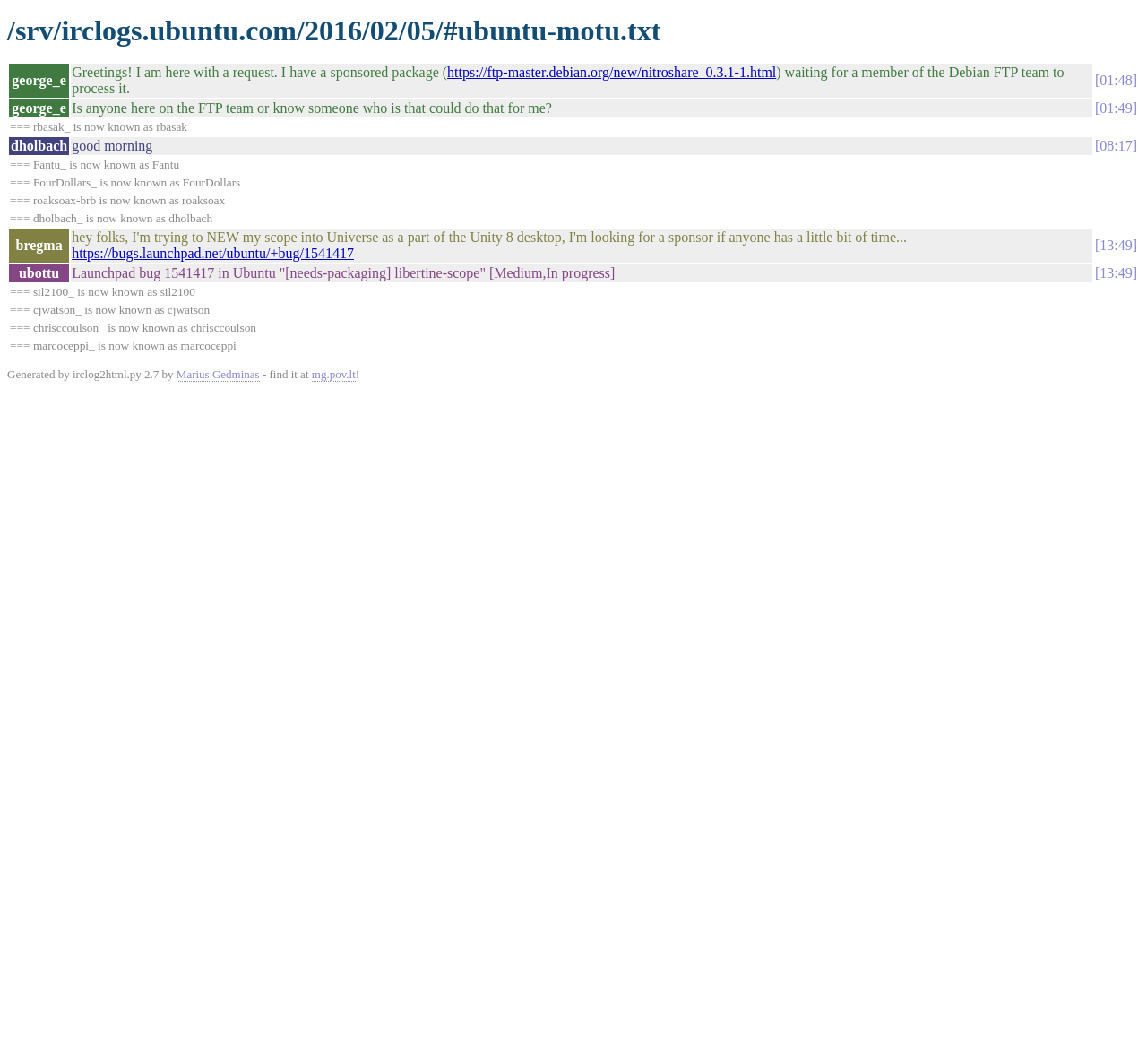Convey a detailed summary of the webpage, mentioning all key elements.

This webpage appears to be a log of an IRC (Internet Relay Chat) conversation. At the top, there is a heading with the title of the conversation, "/srv/irclogs.ubuntu.com/2016/02/05/#ubuntu-motu.txt". Below the heading, there is a table that takes up most of the page, containing the conversation logs.

The table has multiple rows, each representing a message or event in the conversation. Each row has a row header with the username of the person who sent the message, followed by the message itself in a grid cell. Some messages contain links to external websites or URLs. There are also timestamps in the format of "[HH:MM]" scattered throughout the conversation.

The conversation appears to be about various topics, including requests for sponsorship for packages, greetings, and announcements of username changes. There are 24 rows in the table, each with a unique message or event.

At the bottom of the page, there is a static text section that credits the generation of the log to "irclog2html.py 2.7" by Marius Gedminas, with a link to his website "mg.pov.lt".